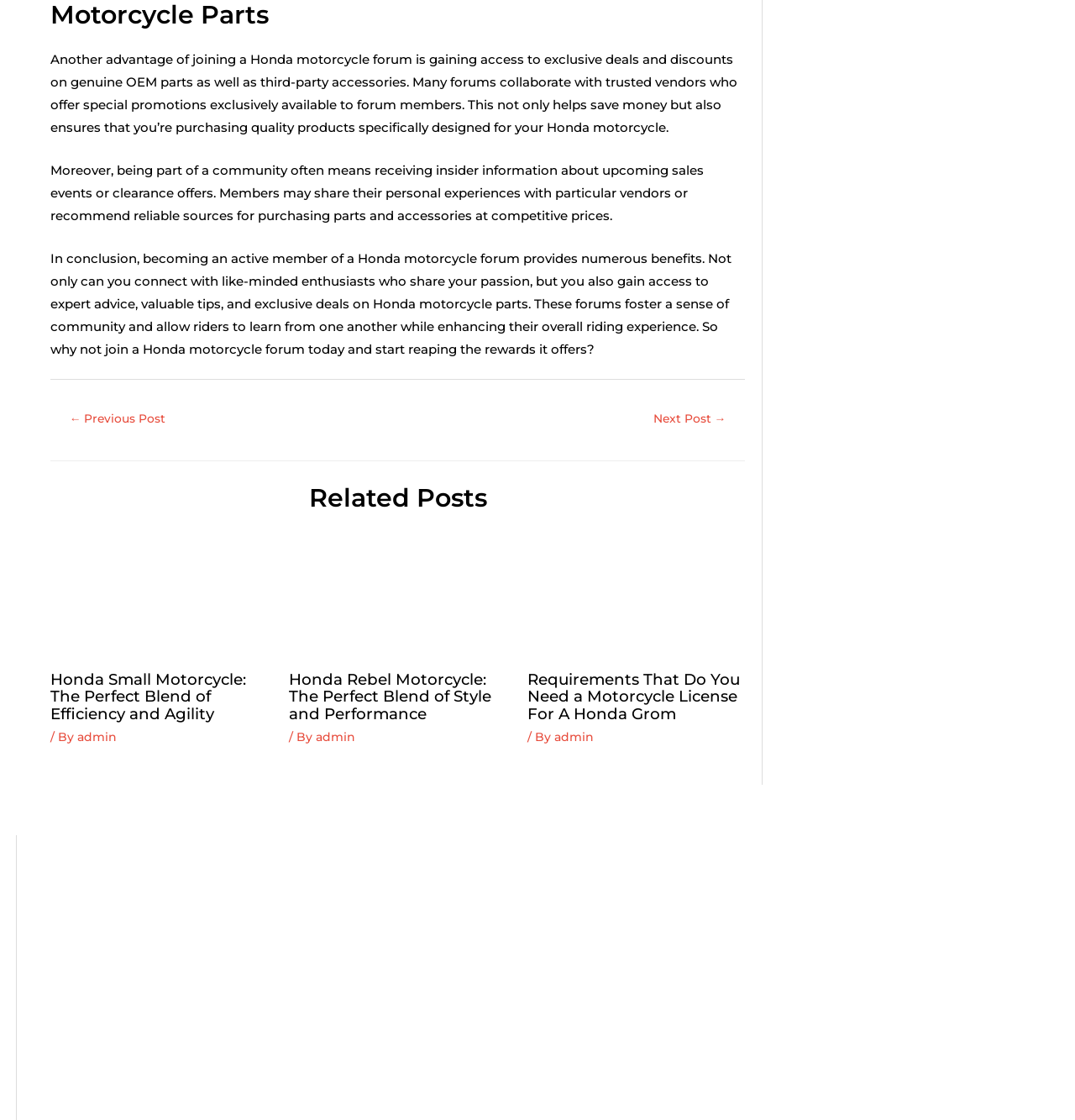Given the content of the image, can you provide a detailed answer to the question?
What is the benefit of joining a Honda motorcycle forum?

According to the webpage, joining a Honda motorcycle forum provides access to exclusive deals and discounts on genuine OEM parts as well as third-party accessories, which not only helps save money but also ensures that you’re purchasing quality products specifically designed for your Honda motorcycle.